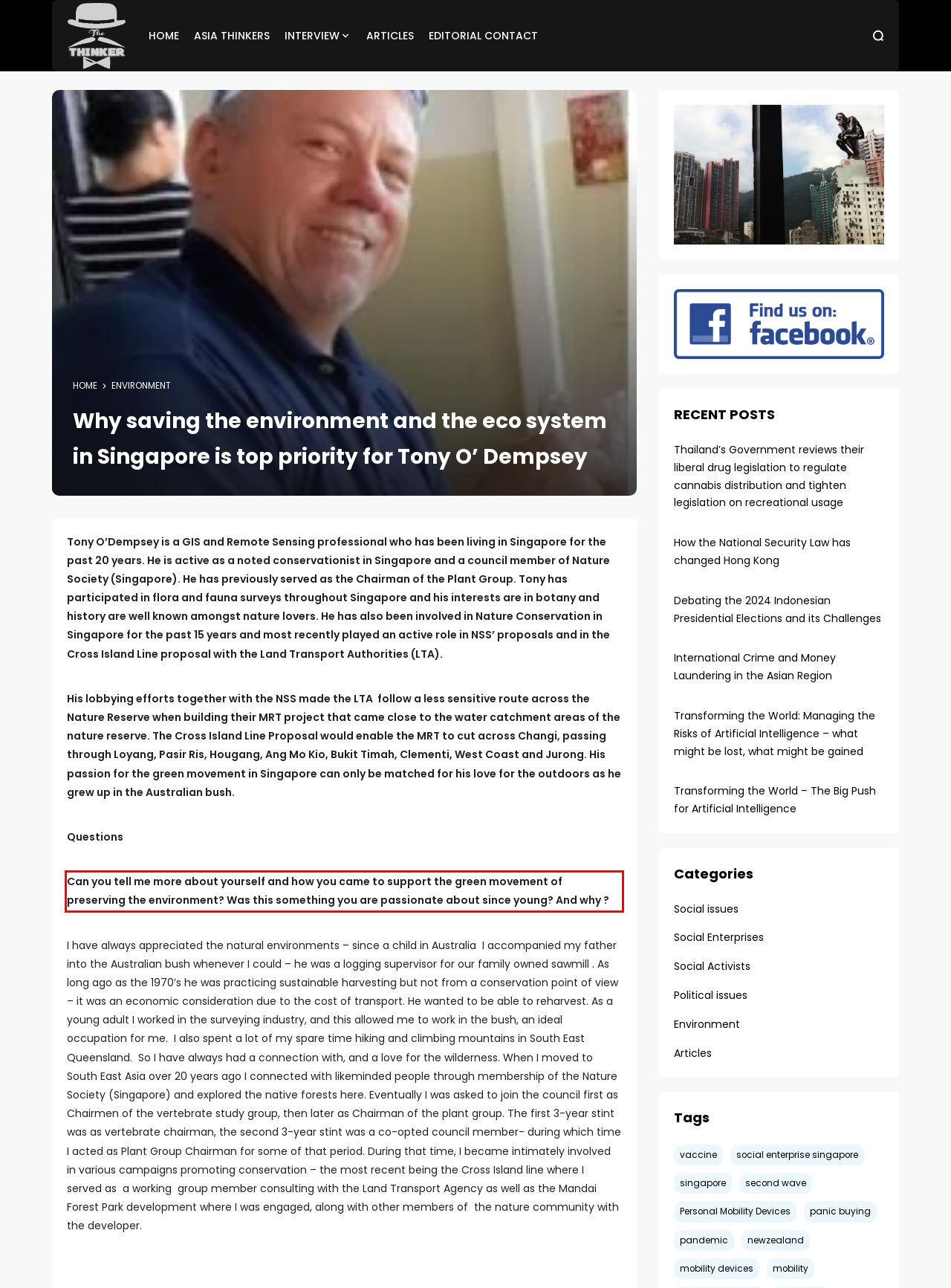Please look at the screenshot provided and find the red bounding box. Extract the text content contained within this bounding box.

Can you tell me more about yourself and how you came to support the green movement of preserving the environment? Was this something you are passionate about since young? And why ?